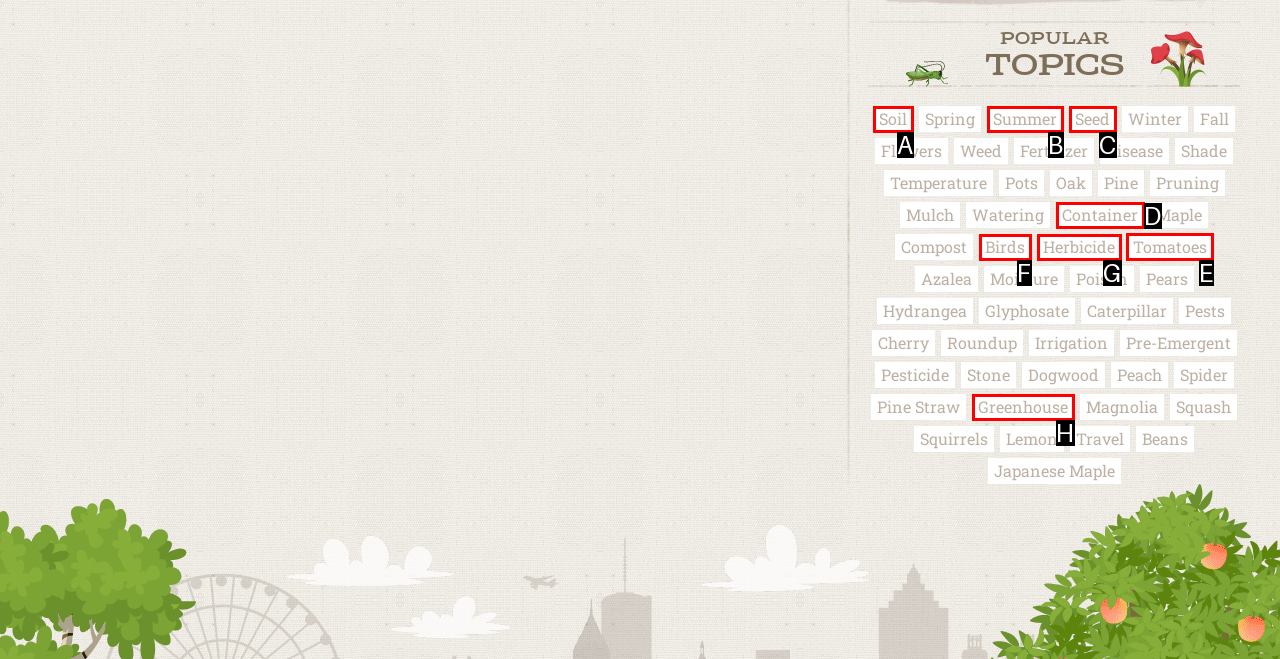Tell me which one HTML element I should click to complete this task: Discover Tomatoes Answer with the option's letter from the given choices directly.

E